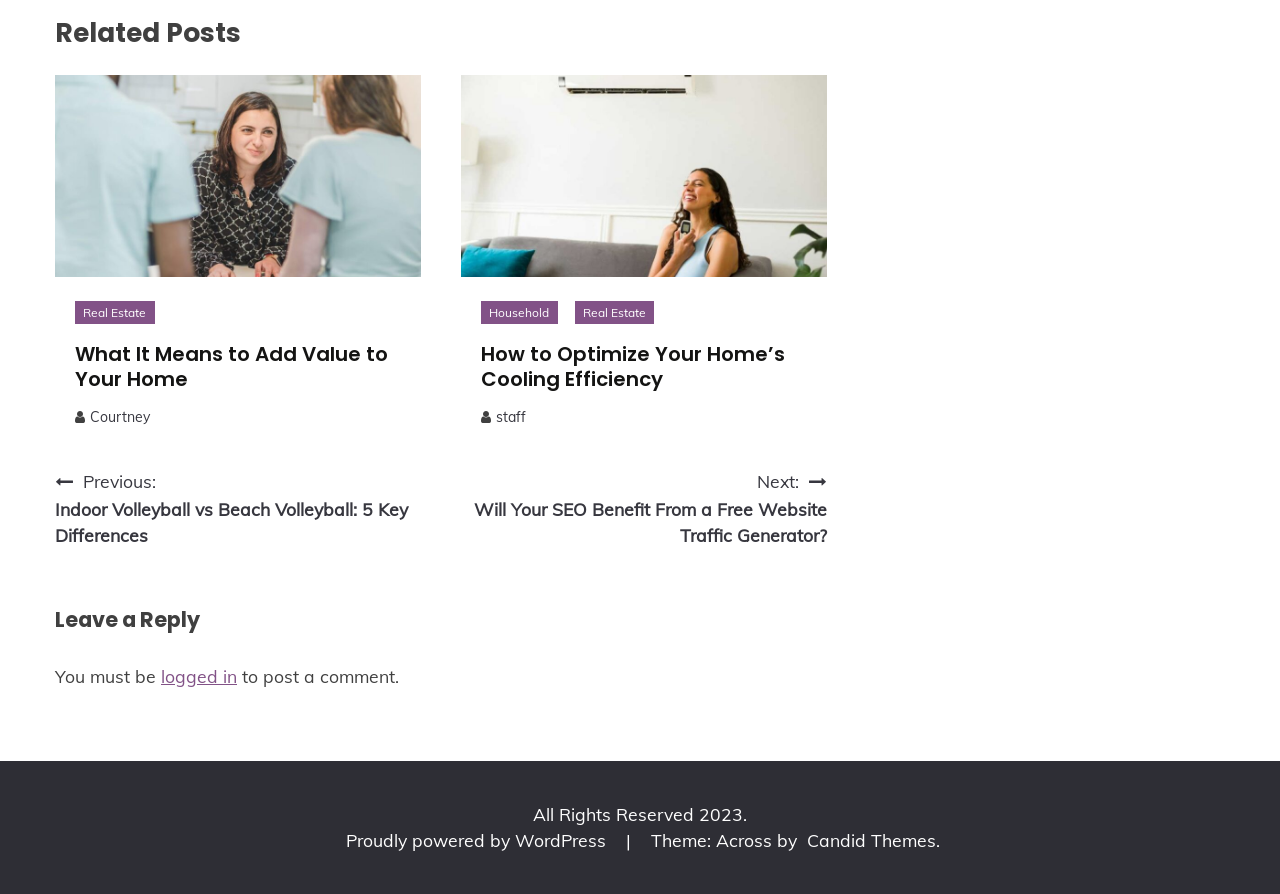Identify the bounding box for the described UI element: "Computer Science & Engineering".

None